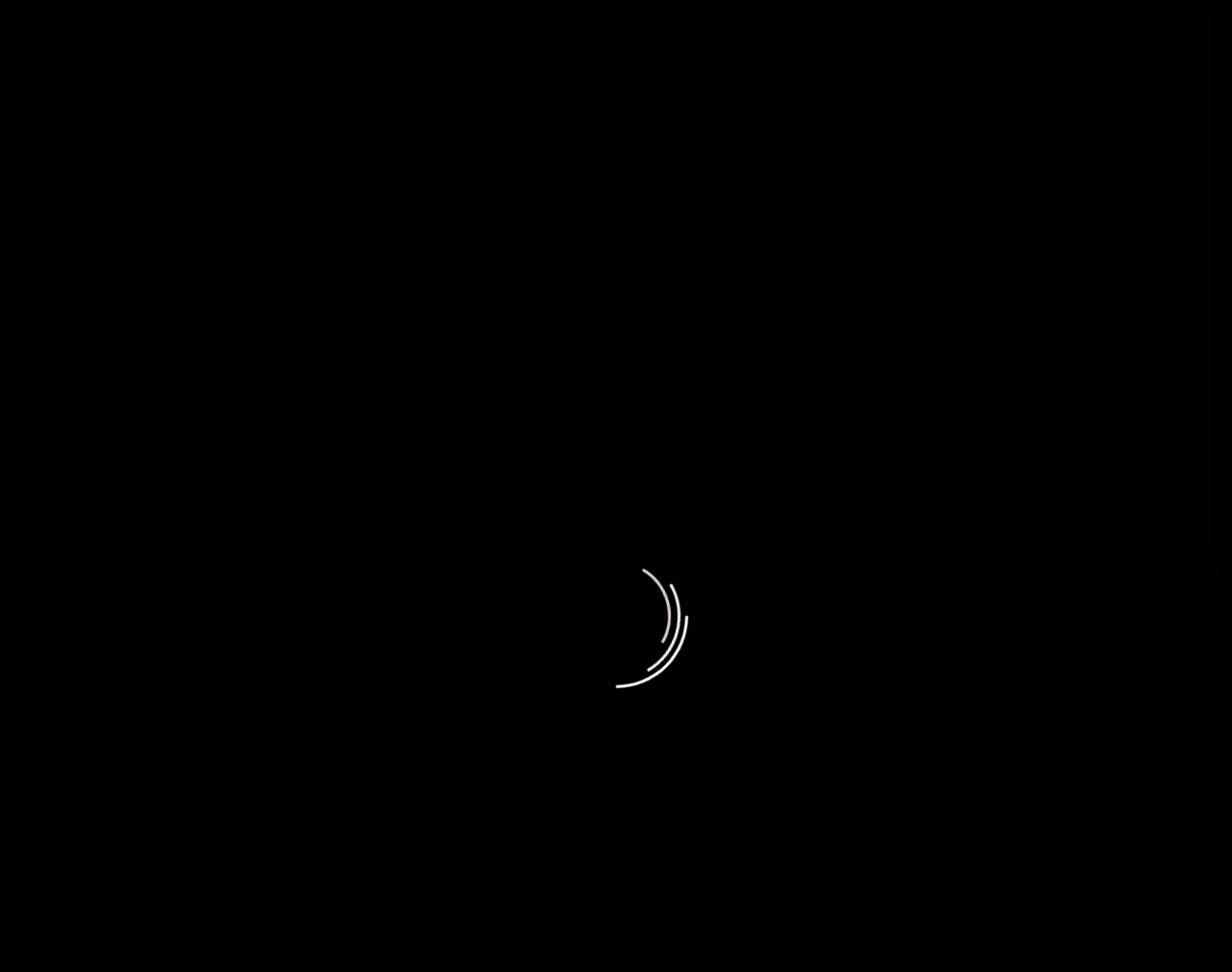Locate the bounding box coordinates of the element that needs to be clicked to carry out the instruction: "Search for something". The coordinates should be given as four float numbers ranging from 0 to 1, i.e., [left, top, right, bottom].

[0.83, 0.55, 0.869, 0.589]